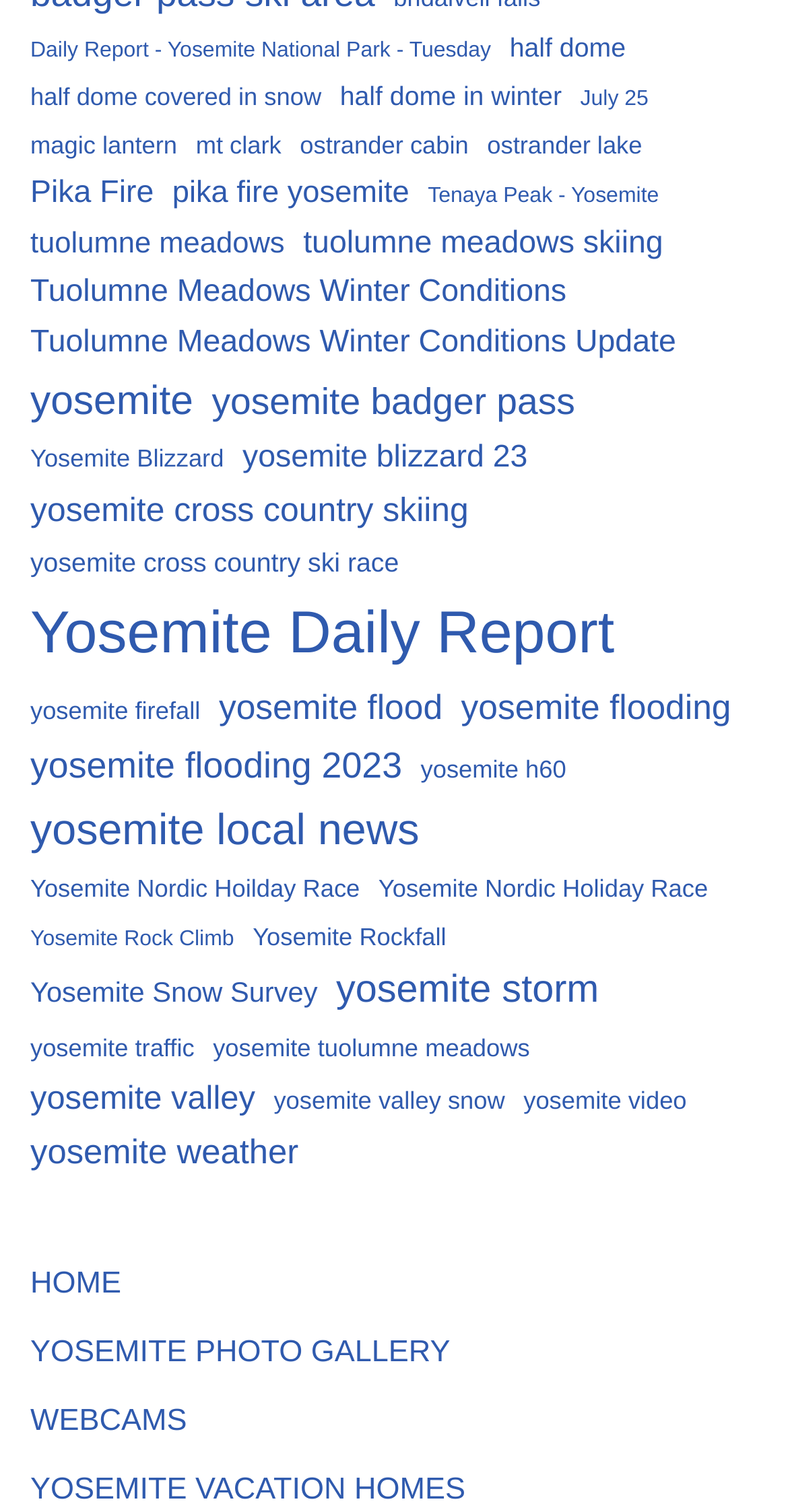From the element description yosemite valley snow, predict the bounding box coordinates of the UI element. The coordinates must be specified in the format (top-left x, top-left y, bottom-right x, bottom-right y) and should be within the 0 to 1 range.

[0.347, 0.716, 0.641, 0.742]